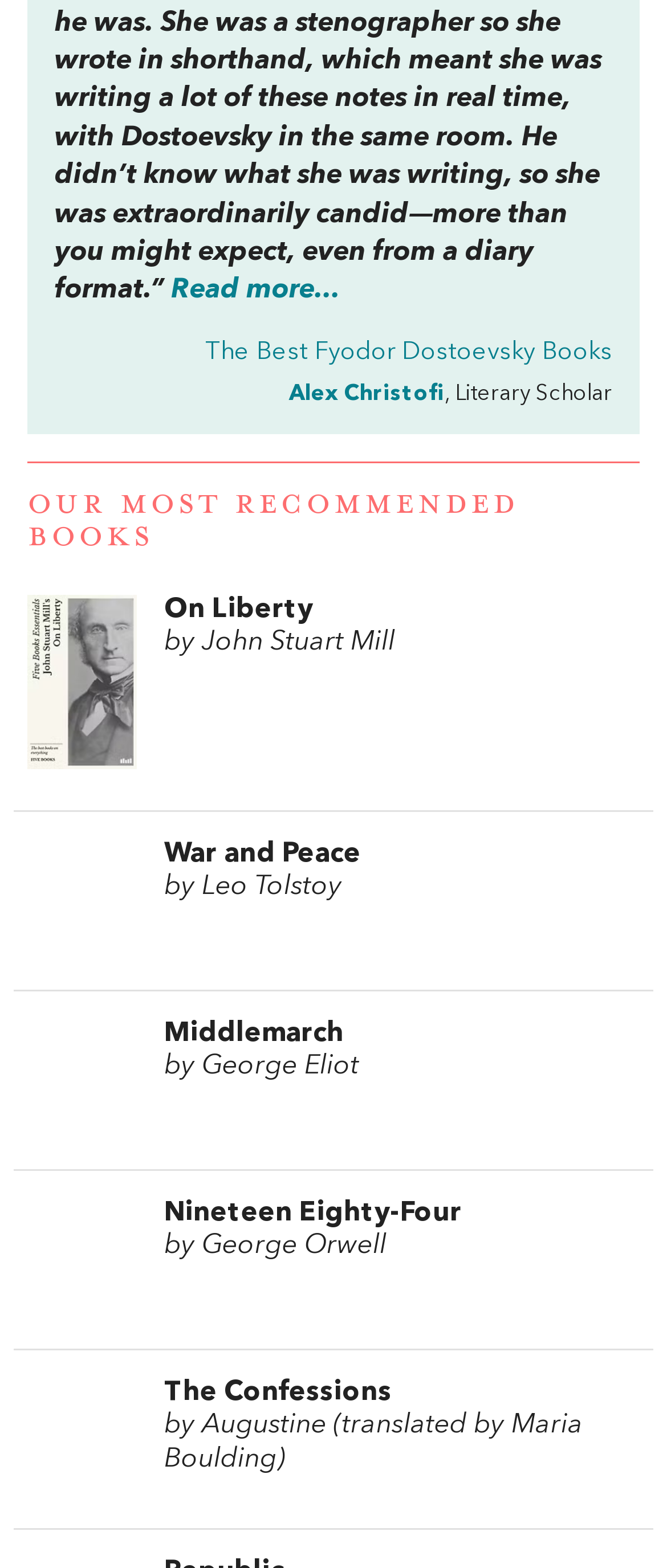Show the bounding box coordinates of the element that should be clicked to complete the task: "View the article by Alex Christofi".

[0.433, 0.244, 0.667, 0.258]